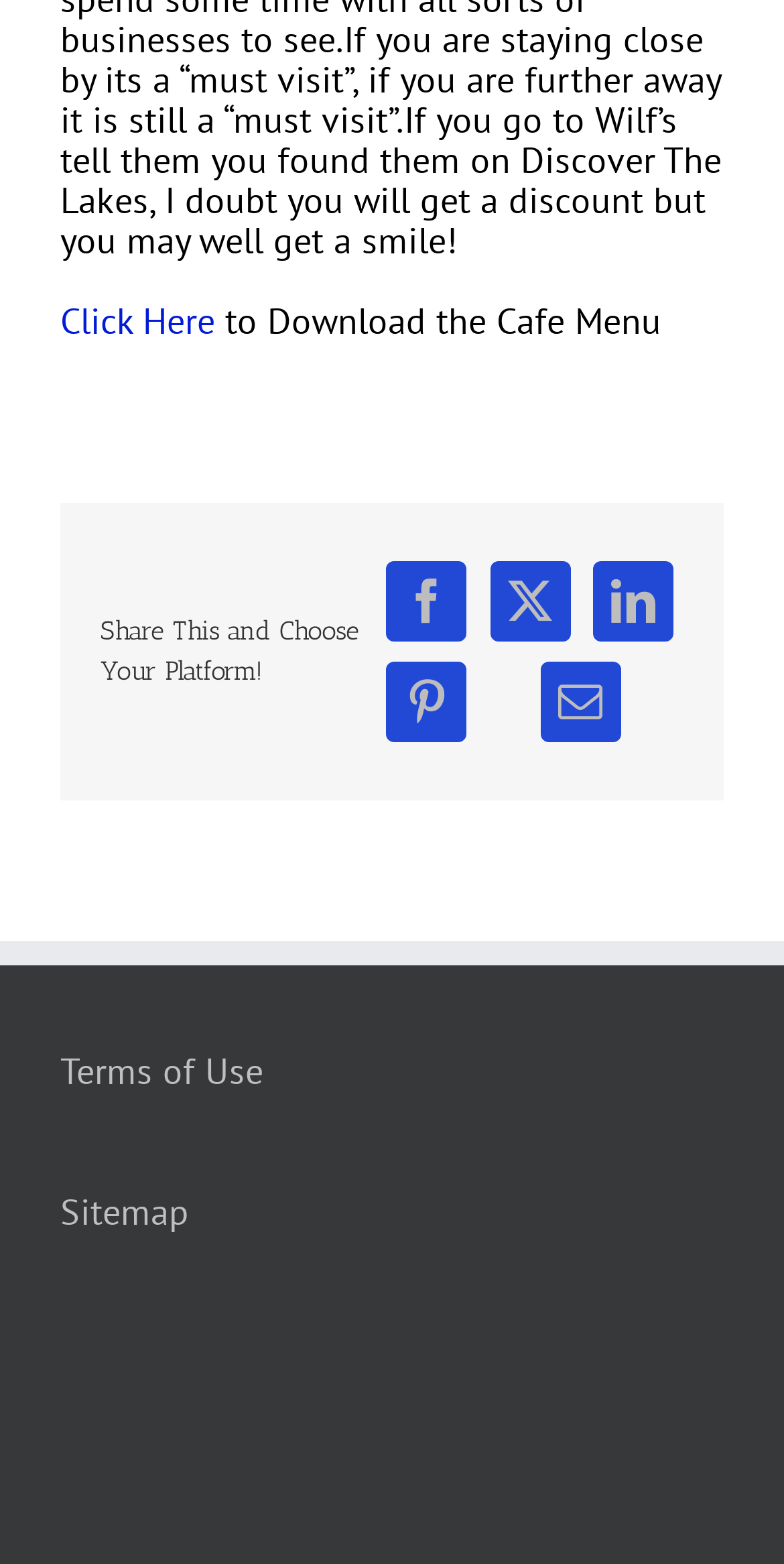Locate the bounding box coordinates of the region to be clicked to comply with the following instruction: "Share on LinkedIn". The coordinates must be four float numbers between 0 and 1, in the form [left, top, right, bottom].

[0.744, 0.352, 0.872, 0.416]